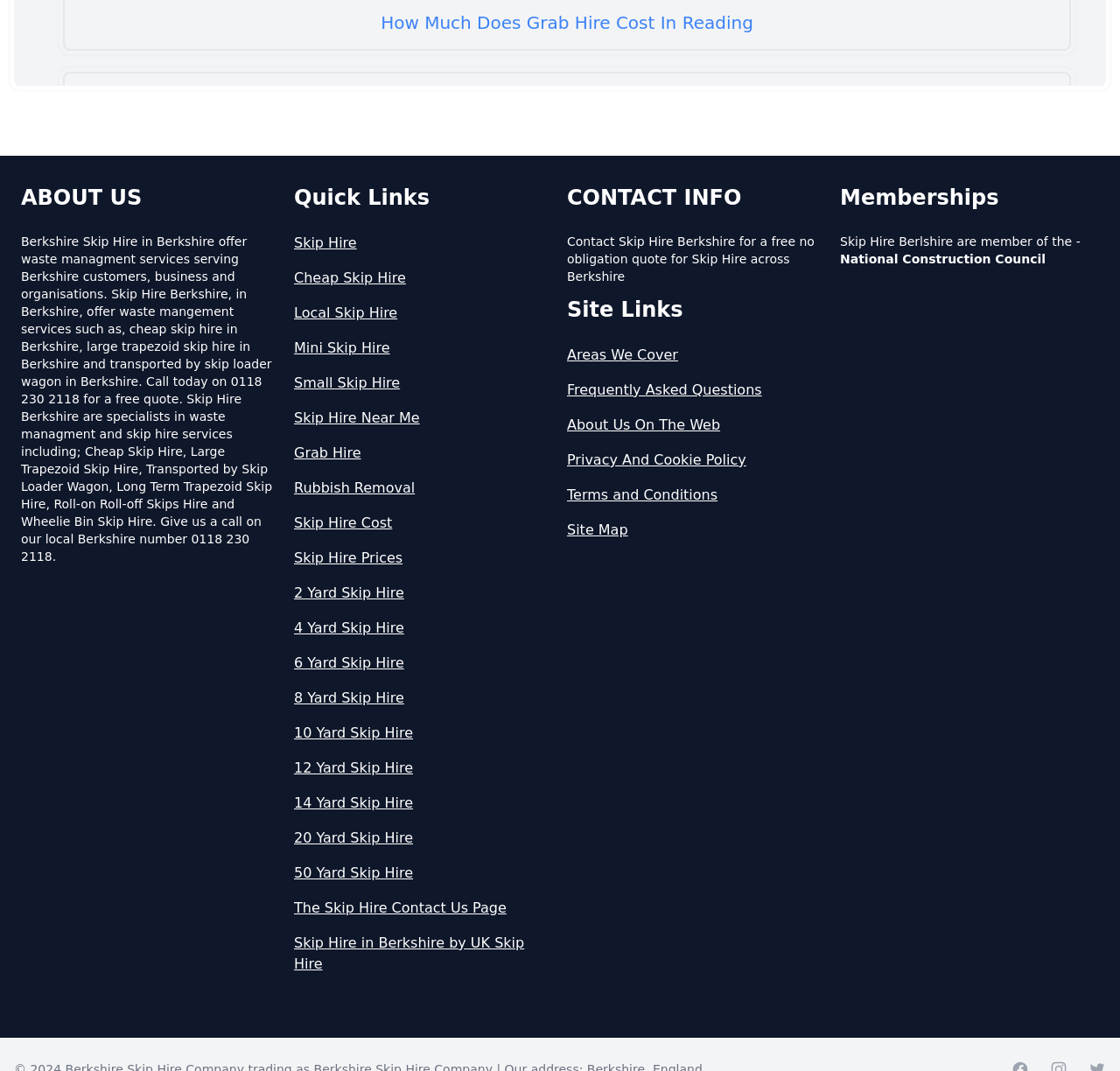Please identify the bounding box coordinates of the element I should click to complete this instruction: 'Contact 'Skip Hire Berkshire''. The coordinates should be given as four float numbers between 0 and 1, like this: [left, top, right, bottom].

[0.506, 0.219, 0.727, 0.265]